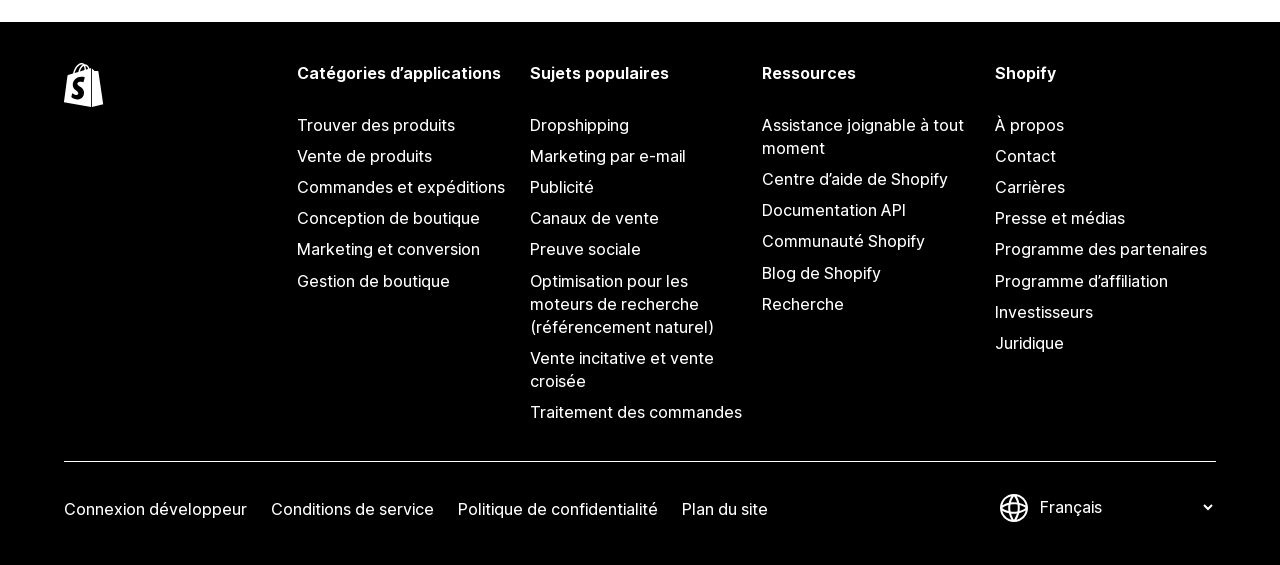Determine the bounding box coordinates for the area that should be clicked to carry out the following instruction: "Find products".

[0.232, 0.194, 0.404, 0.249]